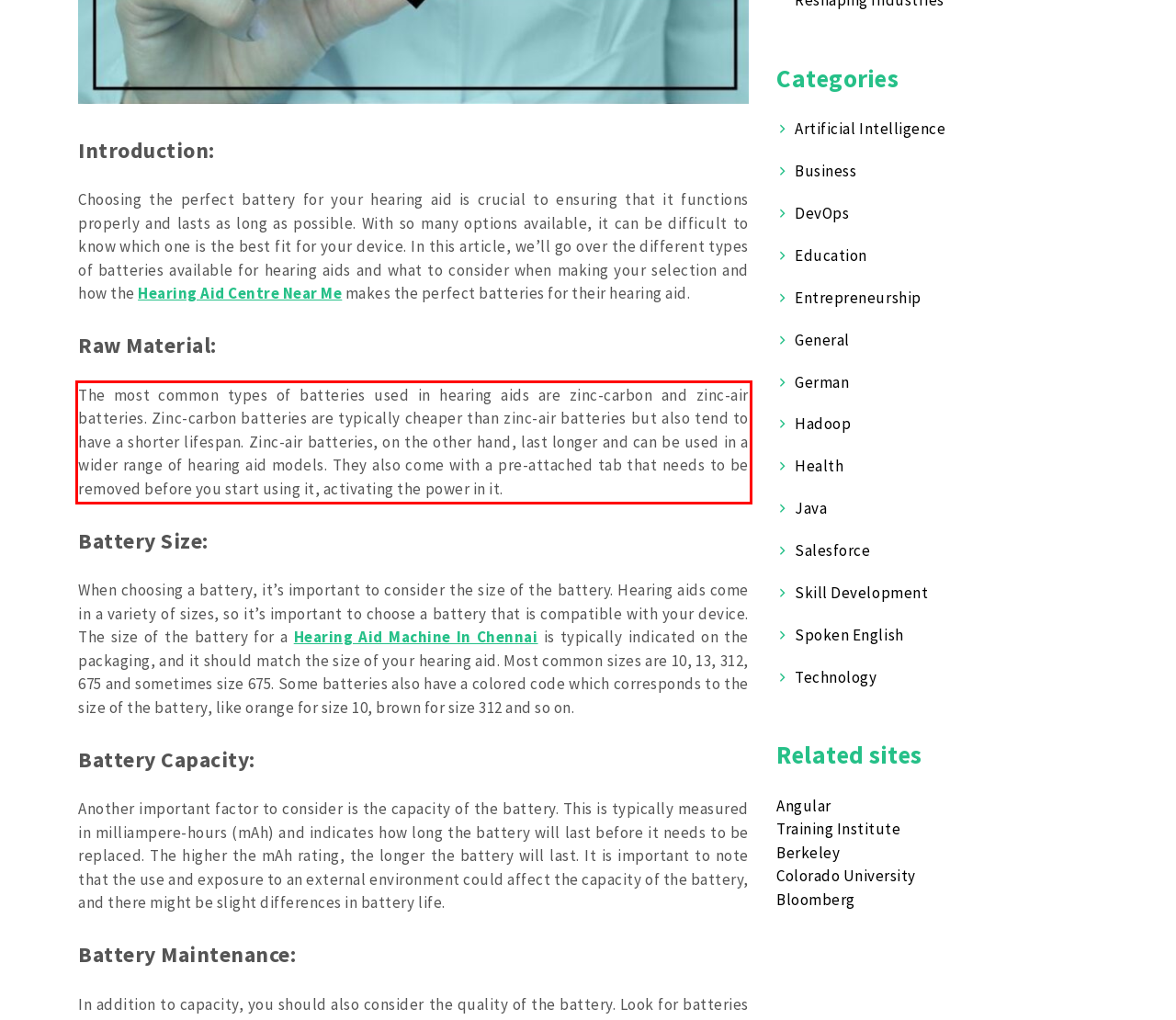Examine the webpage screenshot and use OCR to recognize and output the text within the red bounding box.

The most common types of batteries used in hearing aids are zinc-carbon and zinc-air batteries. Zinc-carbon batteries are typically cheaper than zinc-air batteries but also tend to have a shorter lifespan. Zinc-air batteries, on the other hand, last longer and can be used in a wider range of hearing aid models. They also come with a pre-attached tab that needs to be removed before you start using it, activating the power in it.